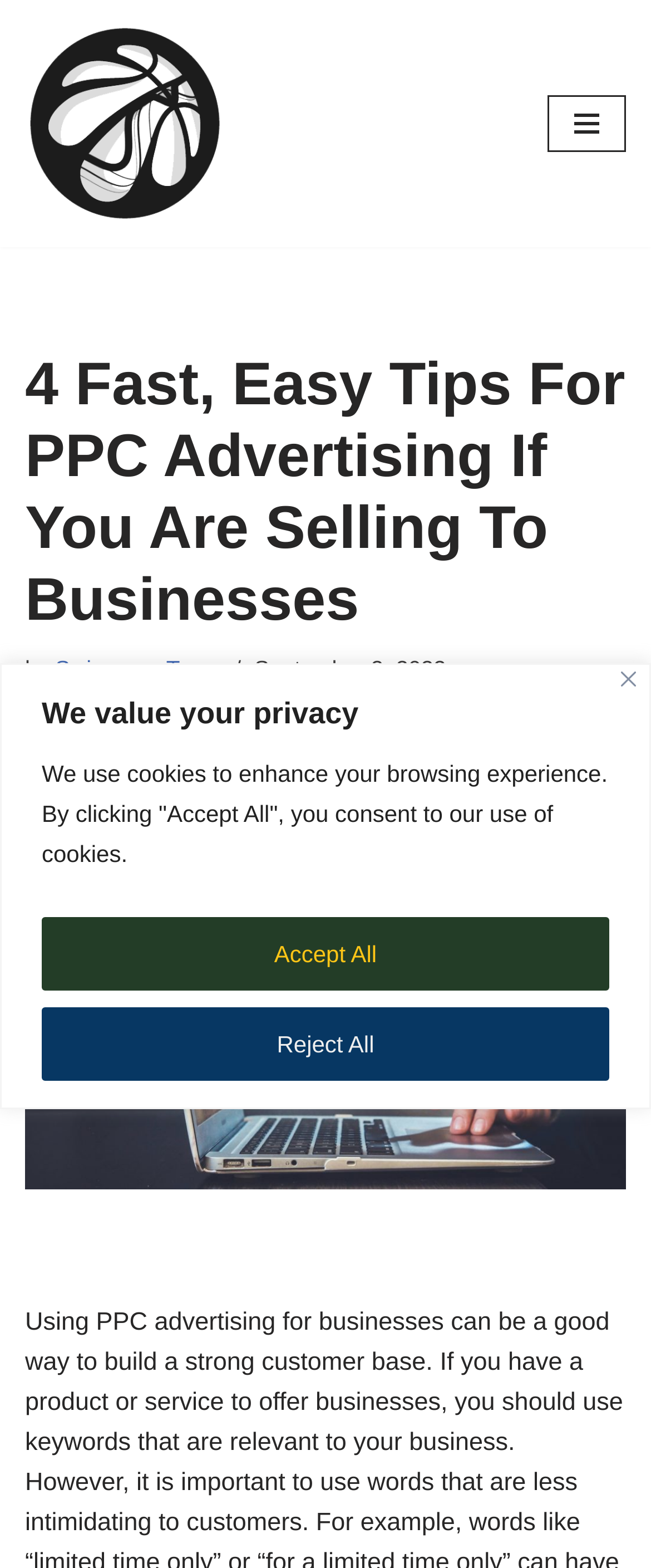Locate the heading on the webpage and return its text.

4 Fast, Easy Tips For PPC Advertising If You Are Selling To Businesses